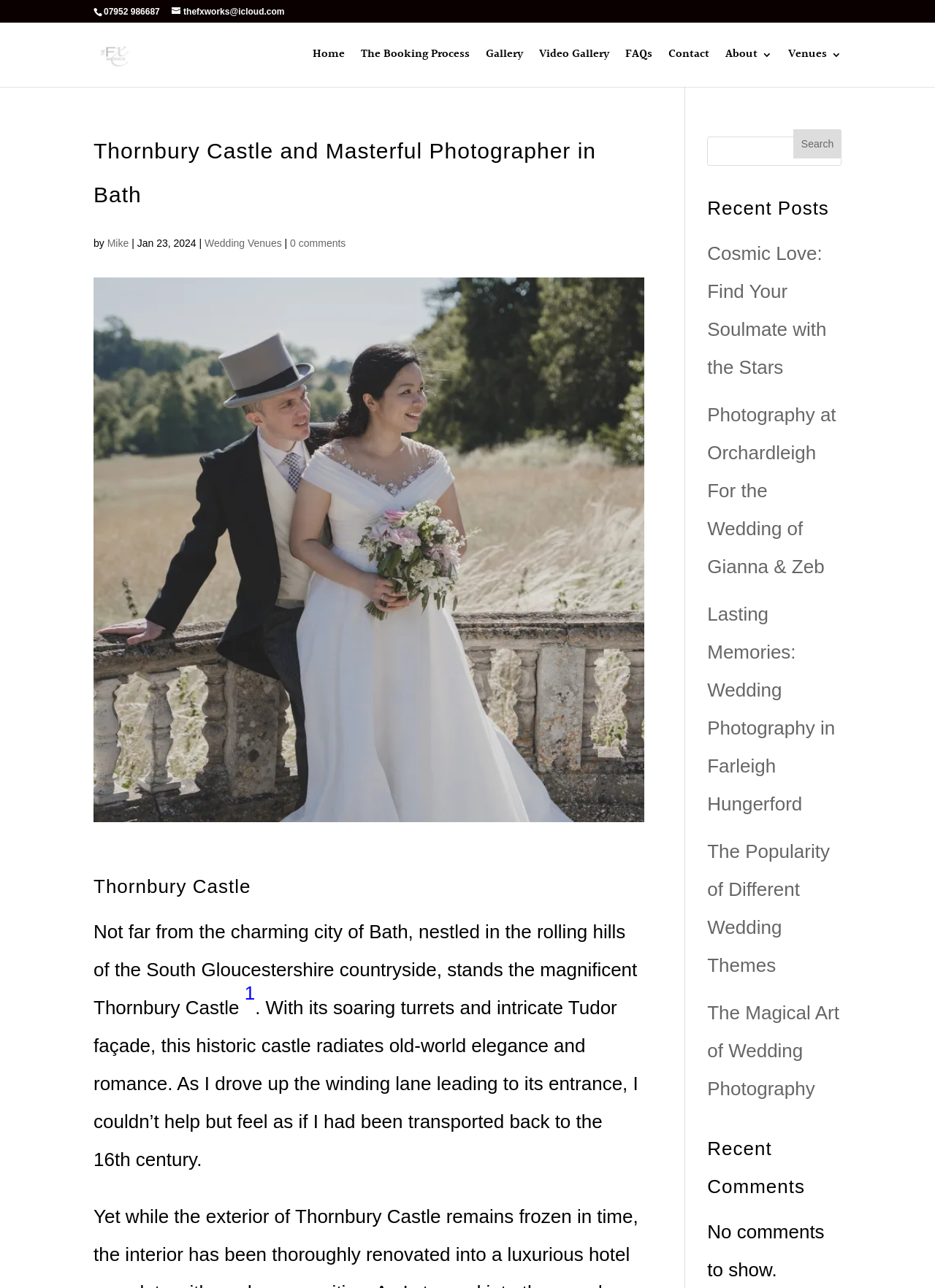How many recent posts are listed on the webpage?
Look at the image and answer the question using a single word or phrase.

5